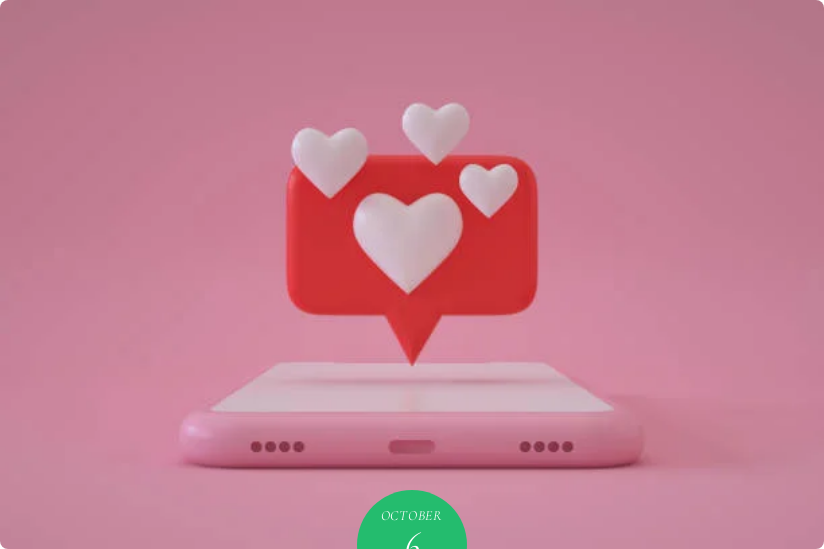Please answer the following question using a single word or phrase: 
What is displayed on the green circular overlay?

Date OCTOBER 6